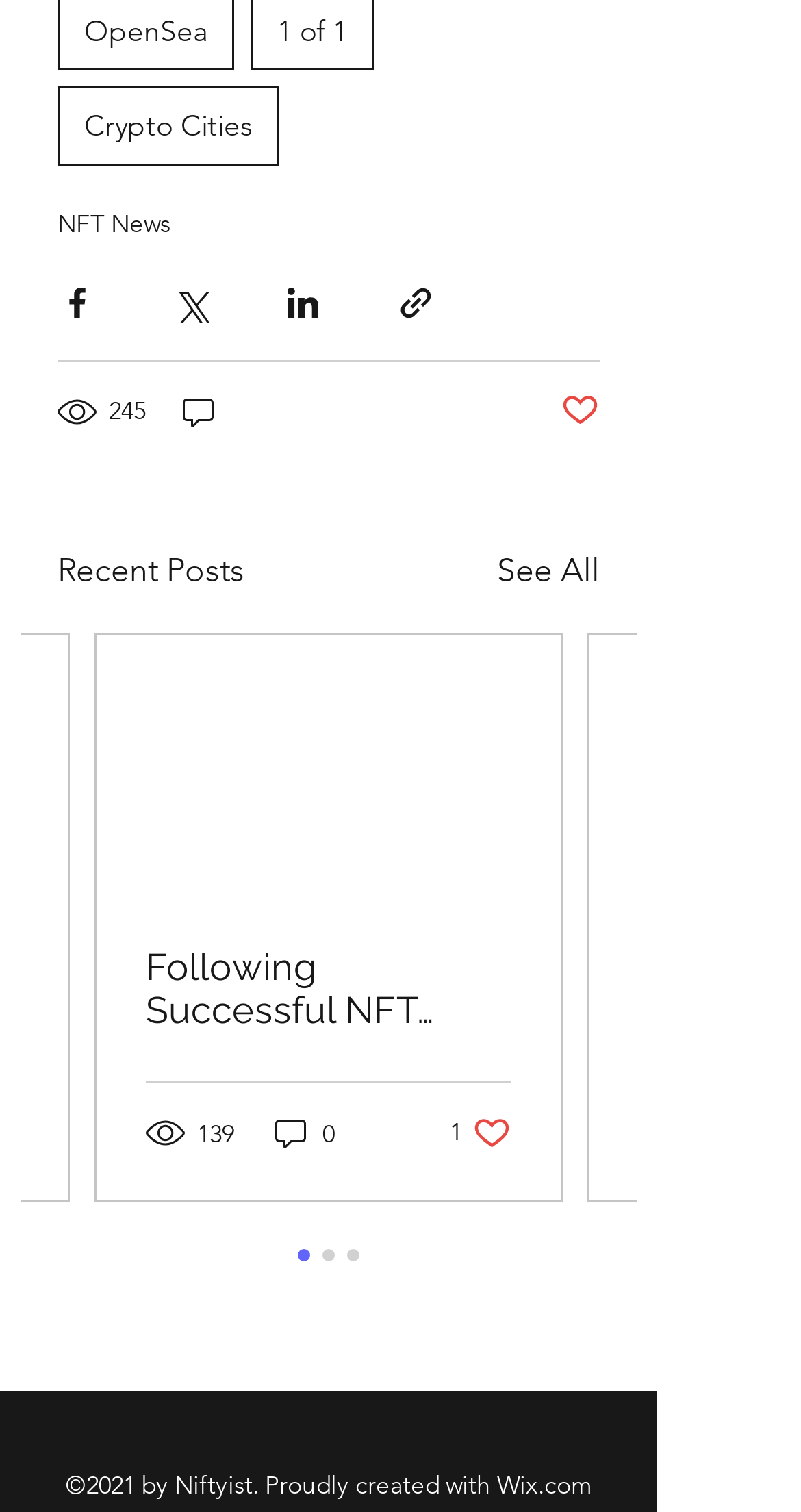Pinpoint the bounding box coordinates of the clickable element to carry out the following instruction: "Share via Email."

None